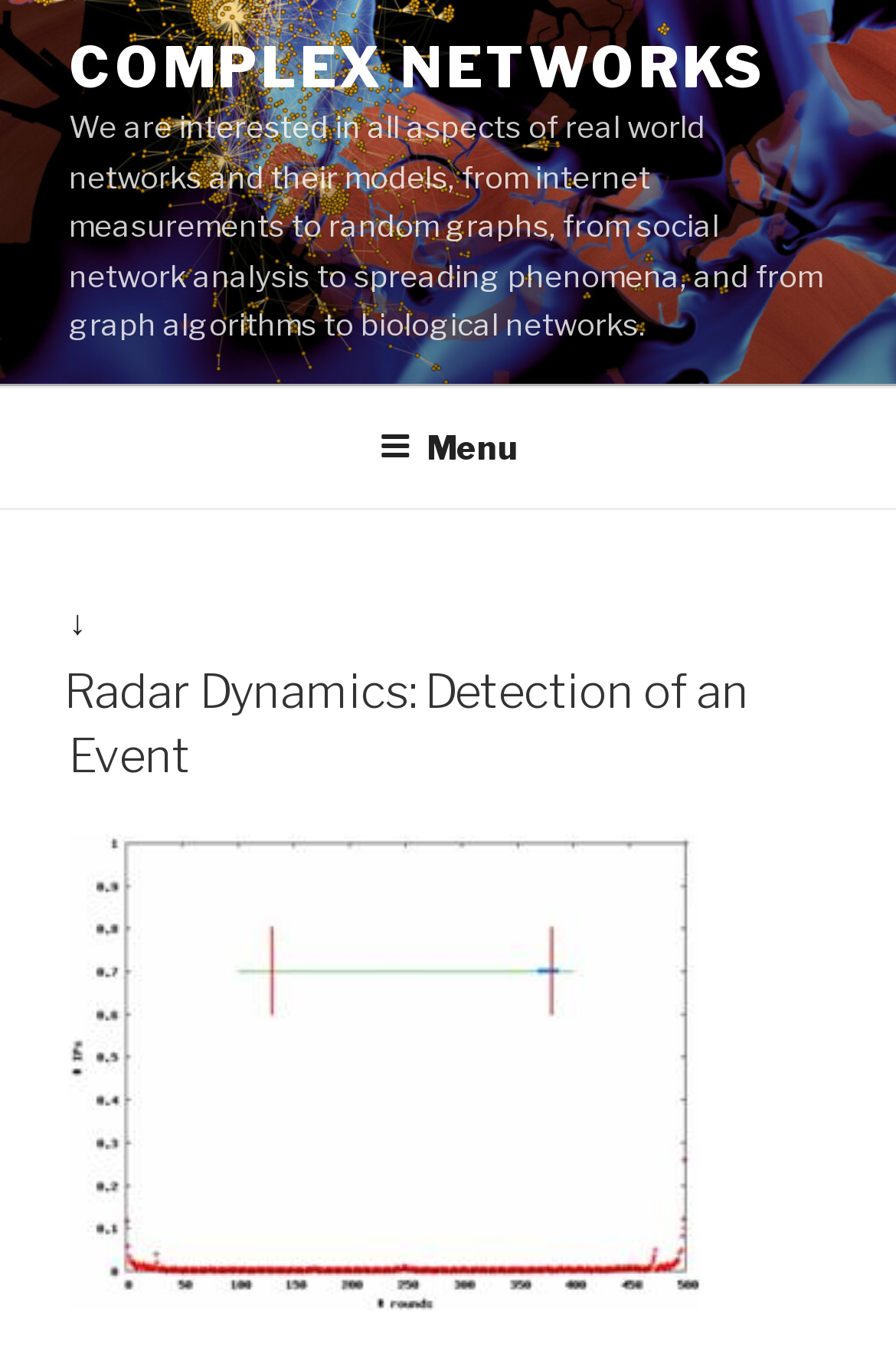Detail the various sections and features of the webpage.

The webpage is about event detection in complex networks. At the top, there is a prominent link to "COMPLEX NETWORKS" that spans most of the width of the page. Below this link, there is a block of text that provides an overview of the research interests in complex networks, including internet measurements, social network analysis, and biological networks.

On the left side of the page, there is a navigation menu labeled "Menu supérieur" that takes up about a quarter of the page's height. Within this menu, there is a button labeled "Menu" that, when expanded, controls the top menu.

To the right of the navigation menu, there is a section dedicated to "Radar Dynamics: Detection of an Event". This section has a heading with the same title, followed by a link to the event detection page. Below the heading, there is an image related to radar dynamics, which takes up most of the remaining page width.

At the bottom of the page, there is another link to "Radar Dynamics: Detection of an Event", which appears to be a duplicate of the link above the image.